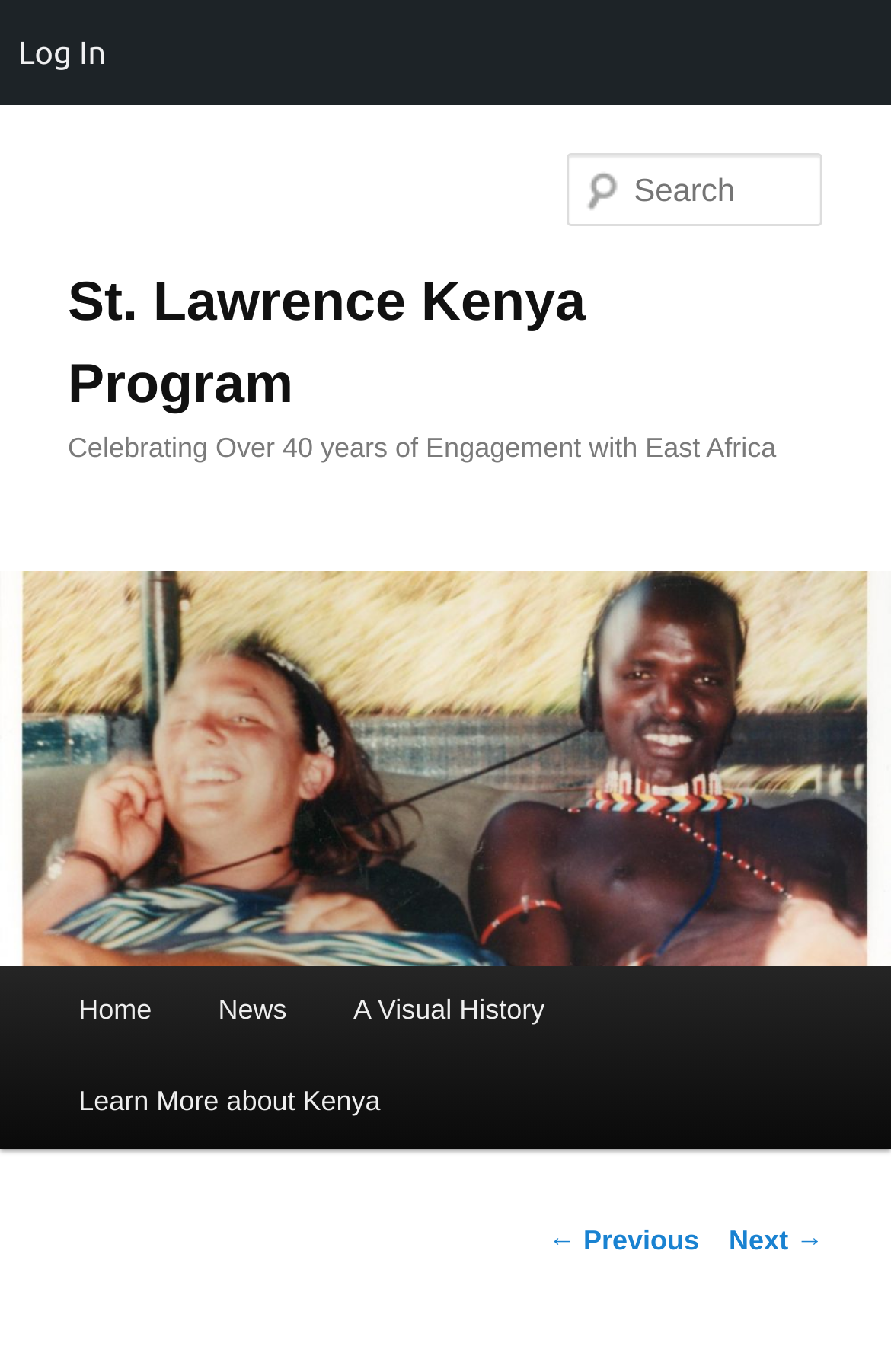Pinpoint the bounding box coordinates of the element that must be clicked to accomplish the following instruction: "log in". The coordinates should be in the format of four float numbers between 0 and 1, i.e., [left, top, right, bottom].

[0.0, 0.0, 0.14, 0.077]